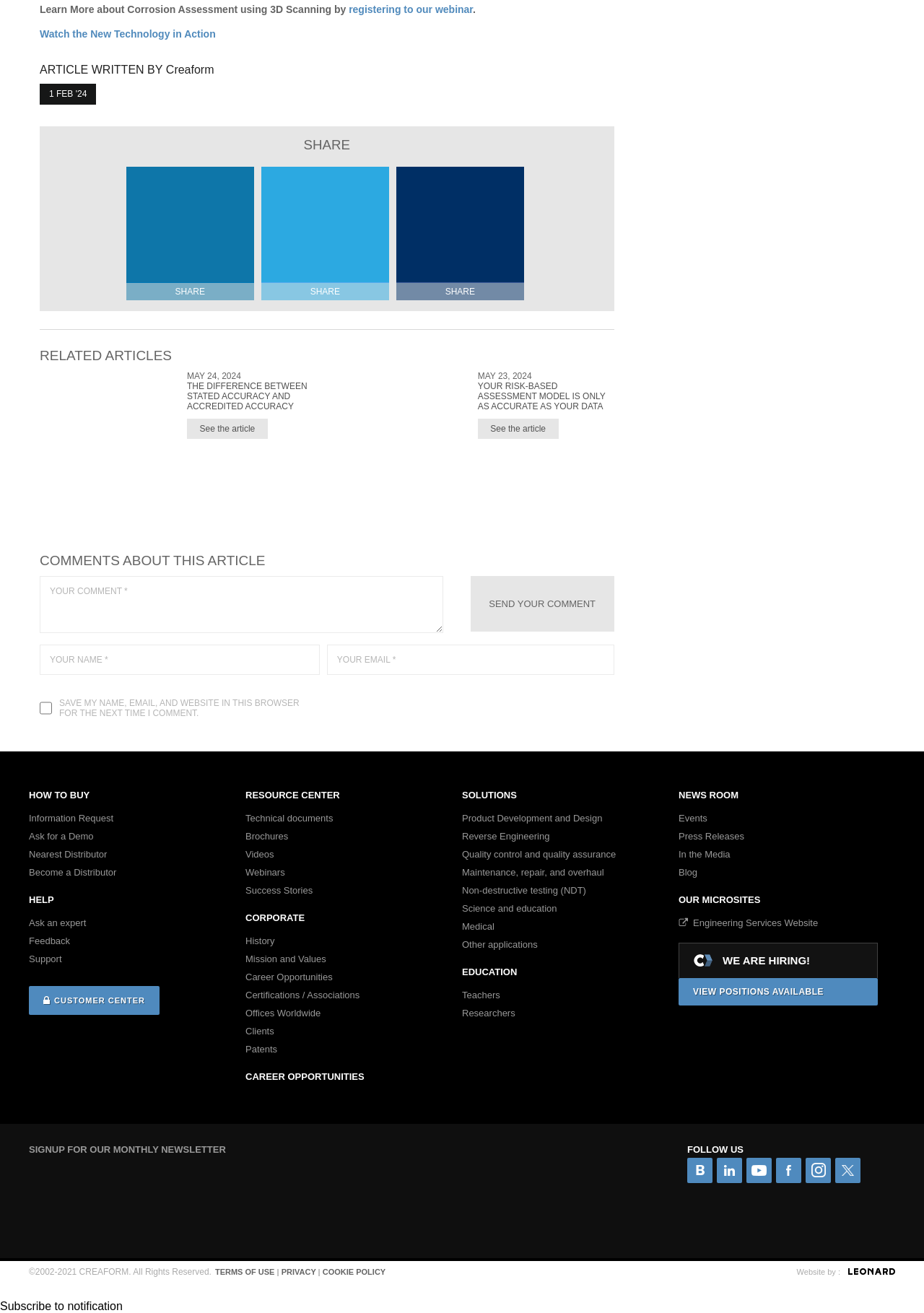Pinpoint the bounding box coordinates of the element that must be clicked to accomplish the following instruction: "Click on the Ayushman Health Card link". The coordinates should be in the format of four float numbers between 0 and 1, i.e., [left, top, right, bottom].

None